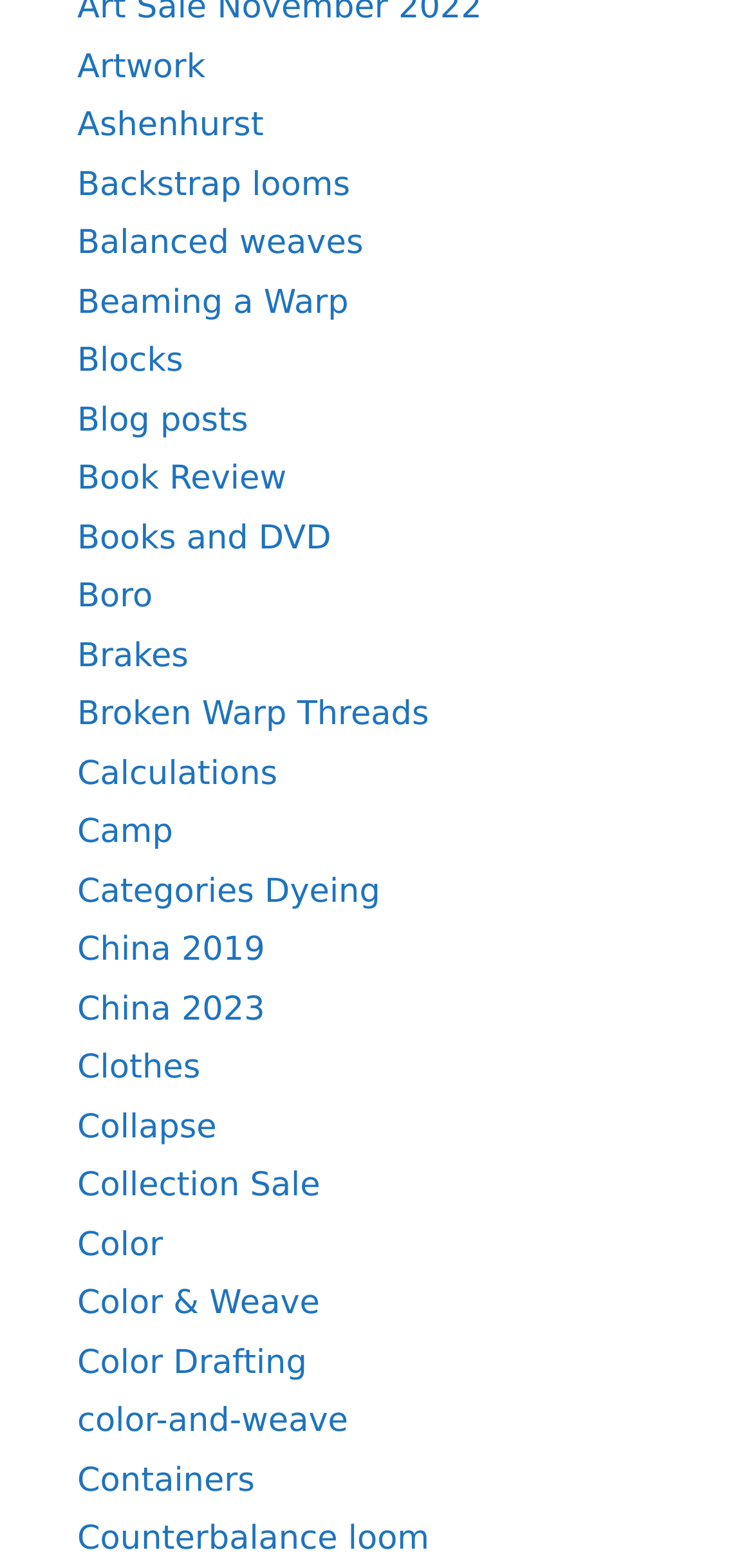Are there any links related to books?
Refer to the screenshot and respond with a concise word or phrase.

Yes